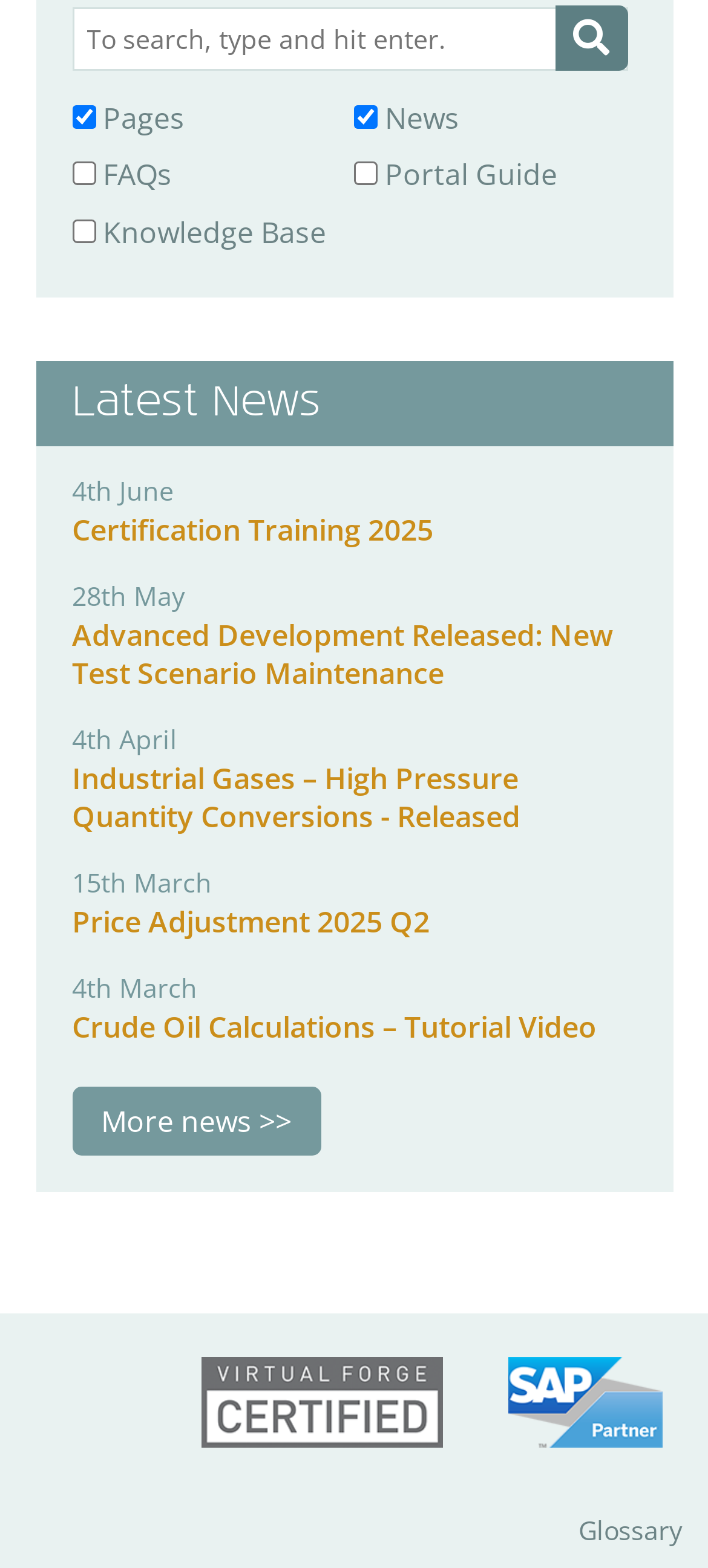How many news items are displayed on the page?
Give a detailed explanation using the information visible in the image.

The number of news items can be determined by counting the links and their corresponding dates. There are 6 links with dates, indicating that there are 6 news items displayed on the page.